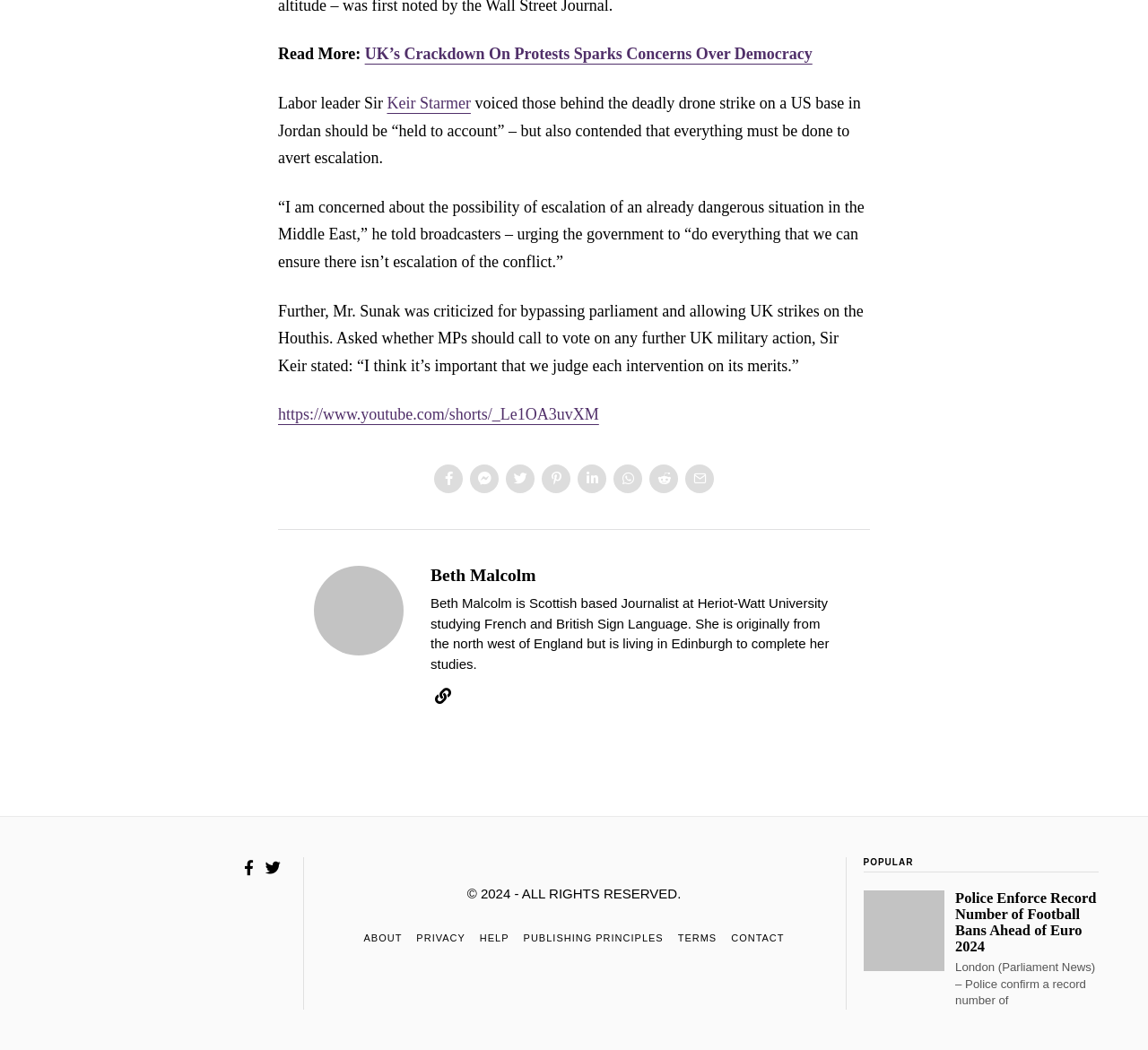Please specify the bounding box coordinates in the format (top-left x, top-left y, bottom-right x, bottom-right y), with all values as floating point numbers between 0 and 1. Identify the bounding box of the UI element described by: Whatsapp

[0.534, 0.442, 0.559, 0.47]